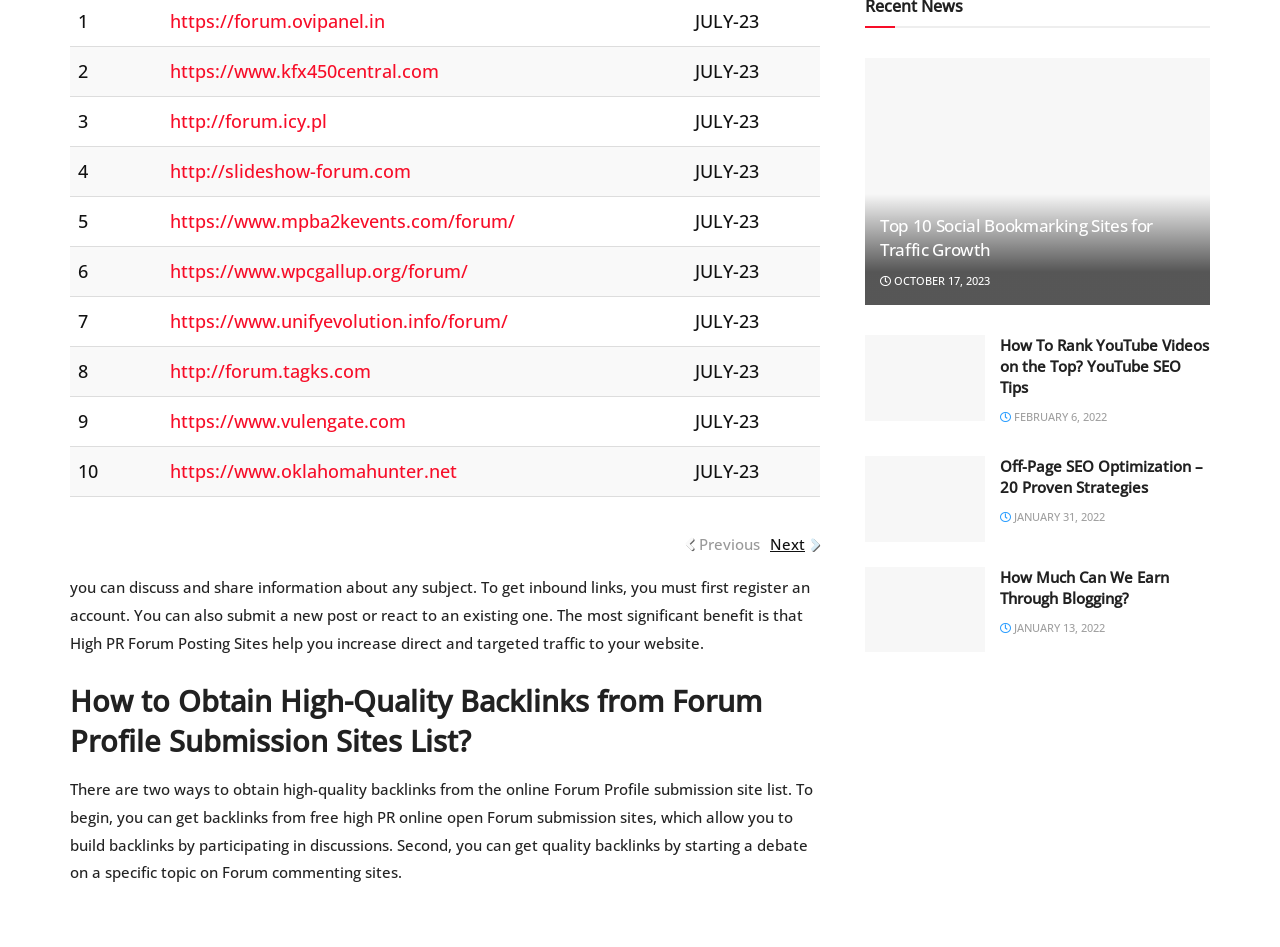Reply to the question with a brief word or phrase: How many forum links are listed on this page?

10